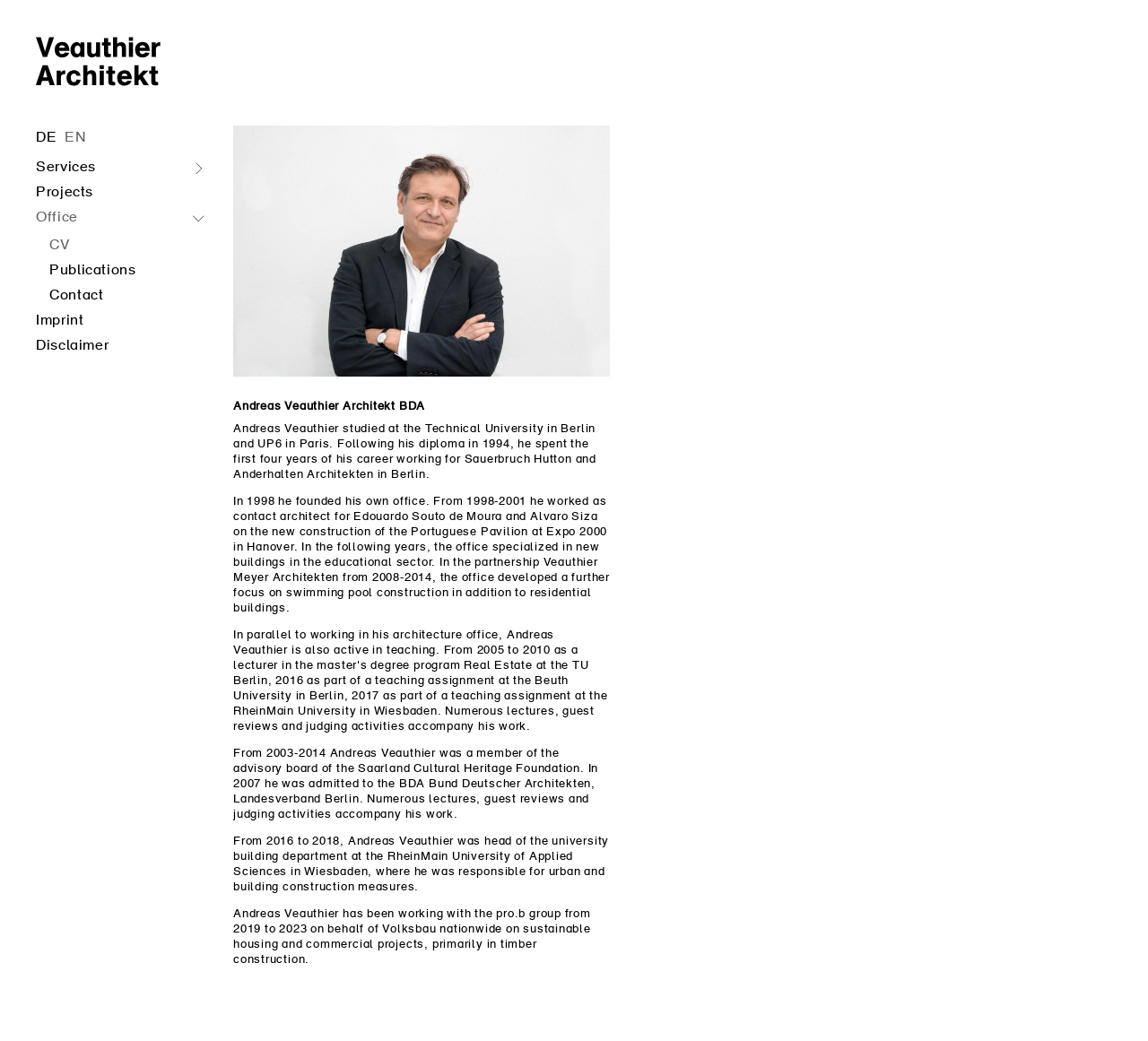Answer with a single word or phrase: 
What is the architect's name?

Andreas Veauthier